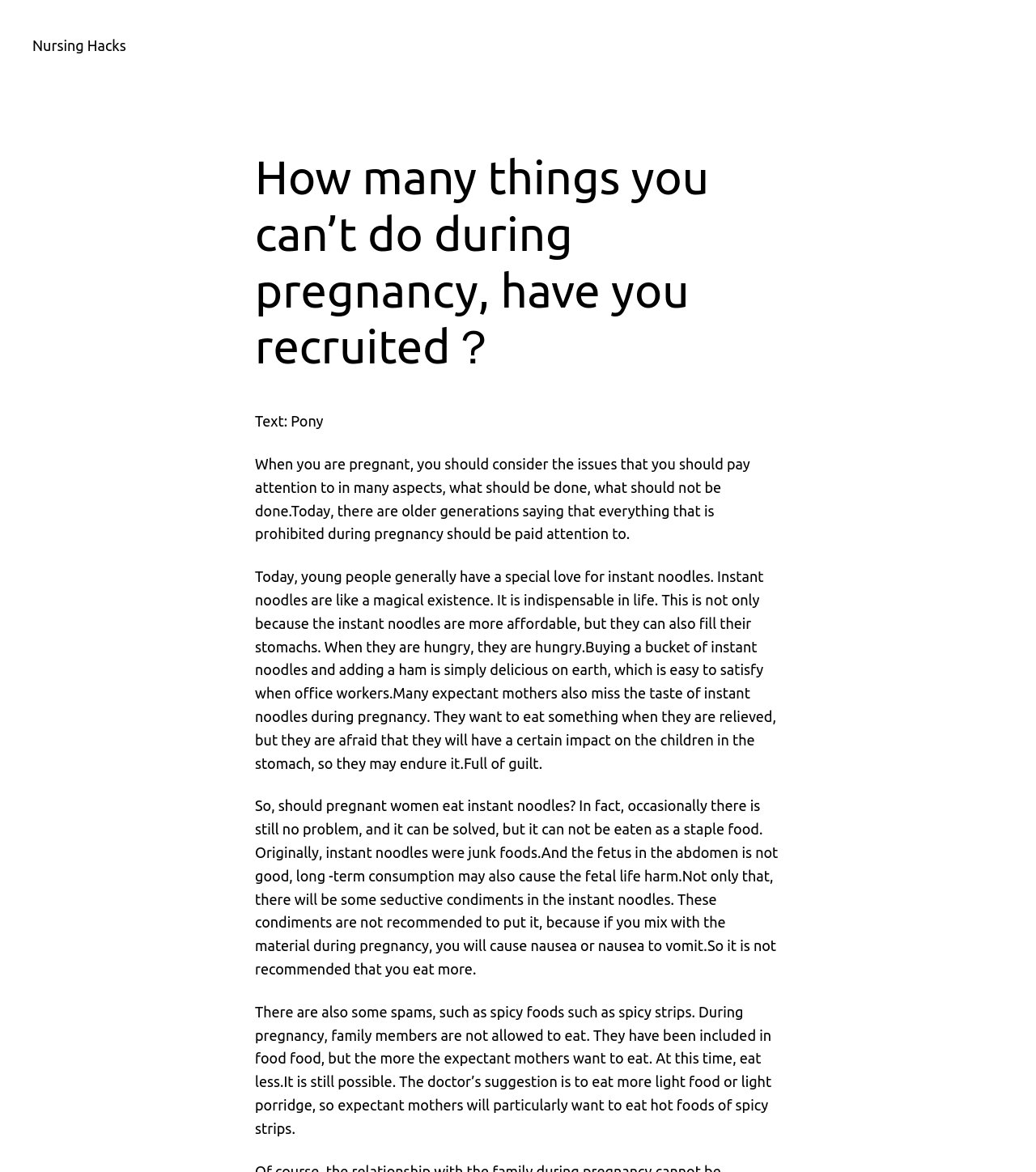What is an alternative food option for pregnant women?
Using the details shown in the screenshot, provide a comprehensive answer to the question.

The webpage suggests that pregnant women should eat light food or porridge instead of spicy or heavy foods, as recommended by doctors.